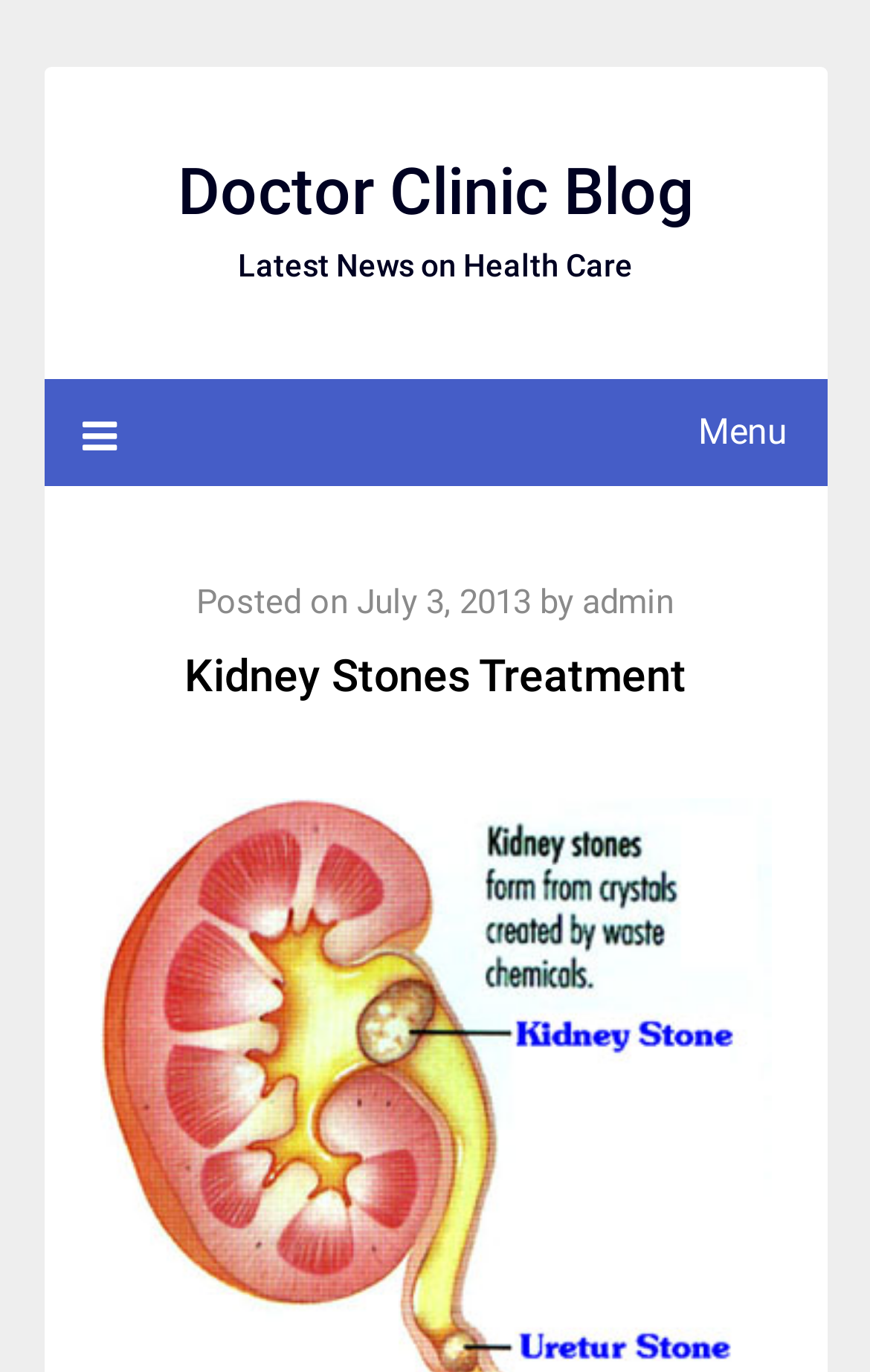Is the menu expanded?
Use the screenshot to answer the question with a single word or phrase.

No